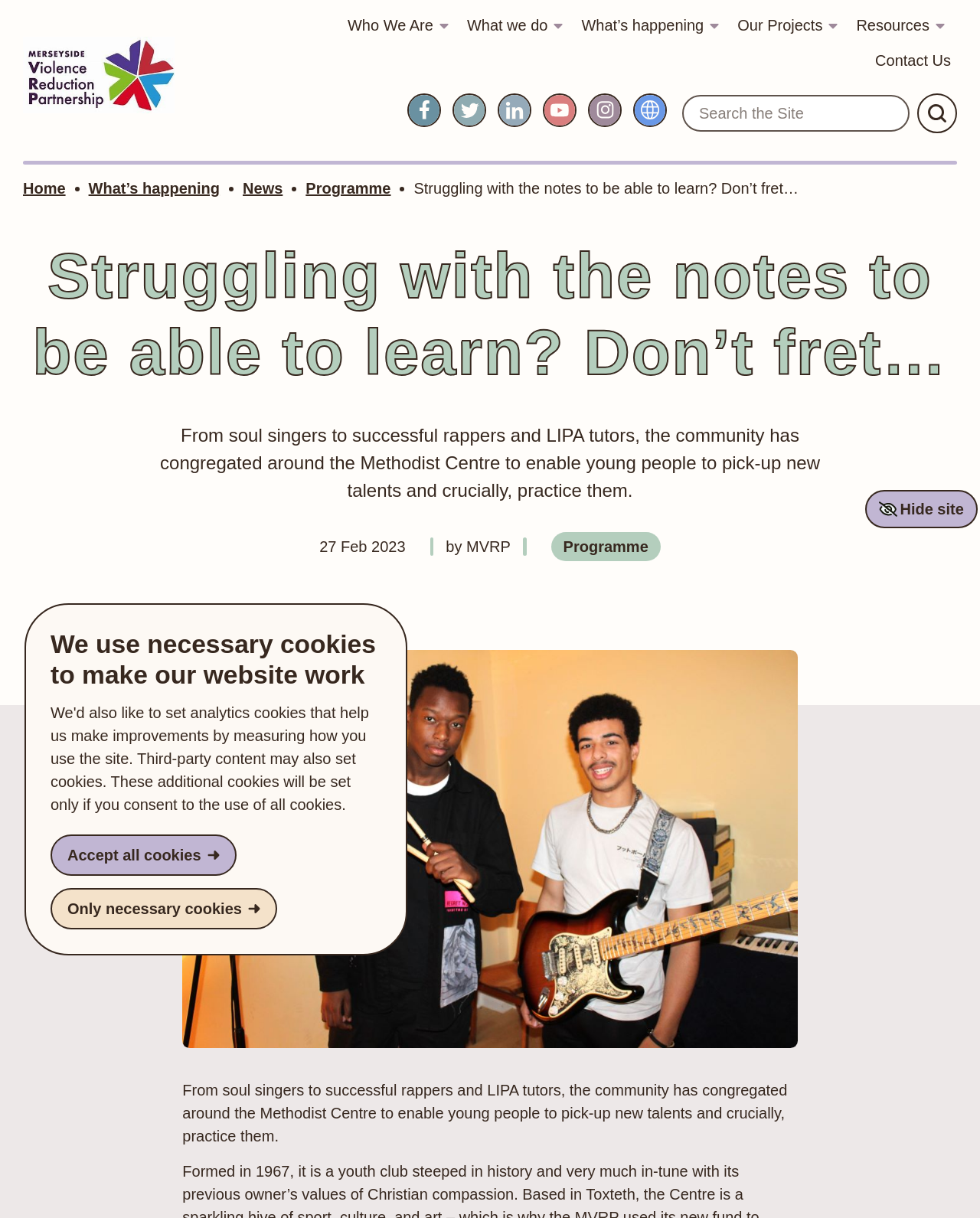What is the purpose of the Methodist Centre?
Refer to the image and give a detailed answer to the query.

I found the answer by reading the static text on the webpage, which describes the community congregating around the Methodist Centre to enable young people to pick-up new talents and crucially, practice them.